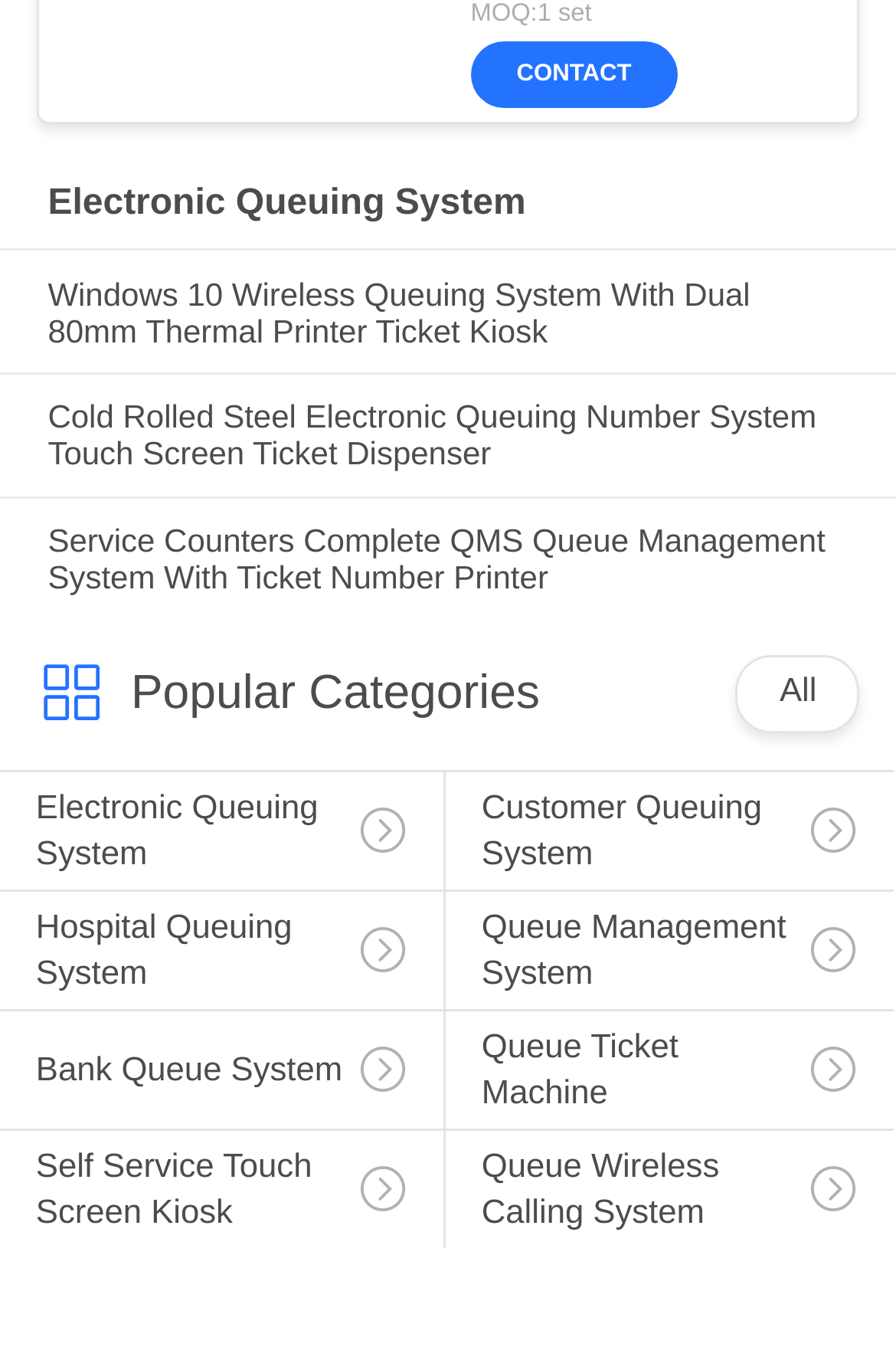Please locate the clickable area by providing the bounding box coordinates to follow this instruction: "Explore Protecting Yourself from the Uninsured and Underinsured Driver".

None